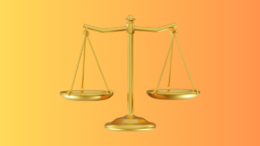Use one word or a short phrase to answer the question provided: 
What themes are associated with this imagery?

justice, integrity, rule of law